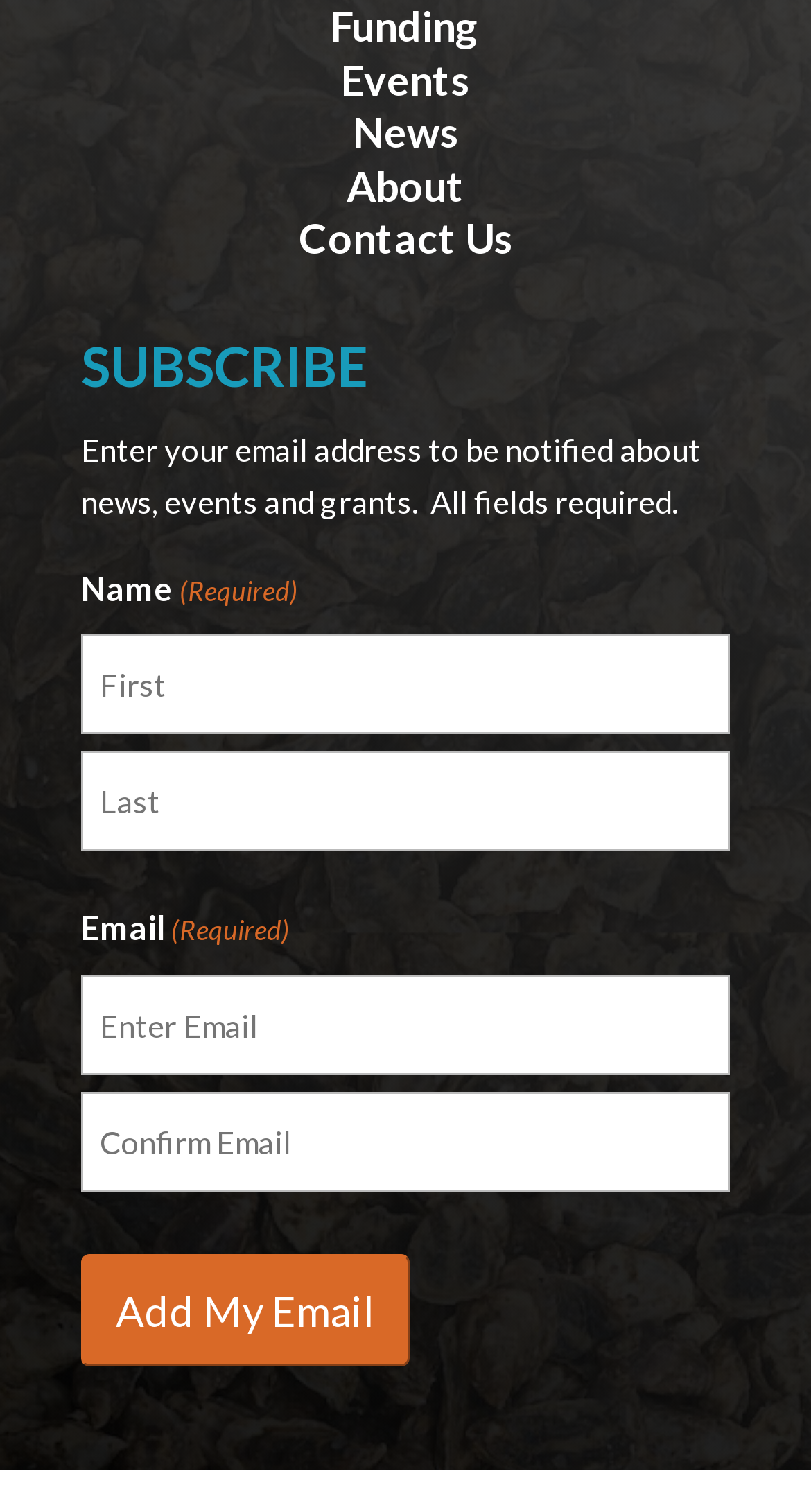Answer the following in one word or a short phrase: 
What is the position of the 'Contact Us' link?

Below 'About' link